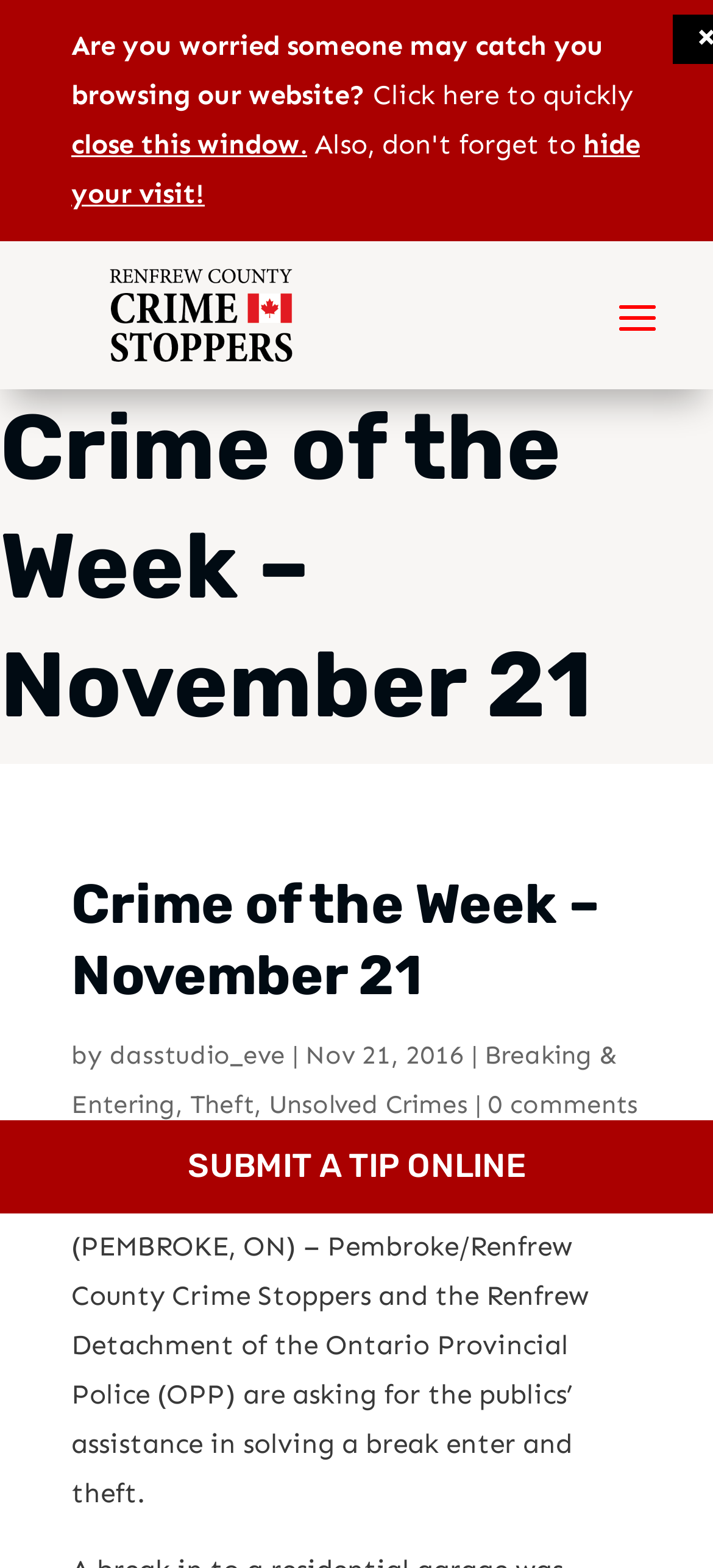Kindly determine the bounding box coordinates for the area that needs to be clicked to execute this instruction: "Submit a tip online".

[0.263, 0.731, 0.737, 0.756]